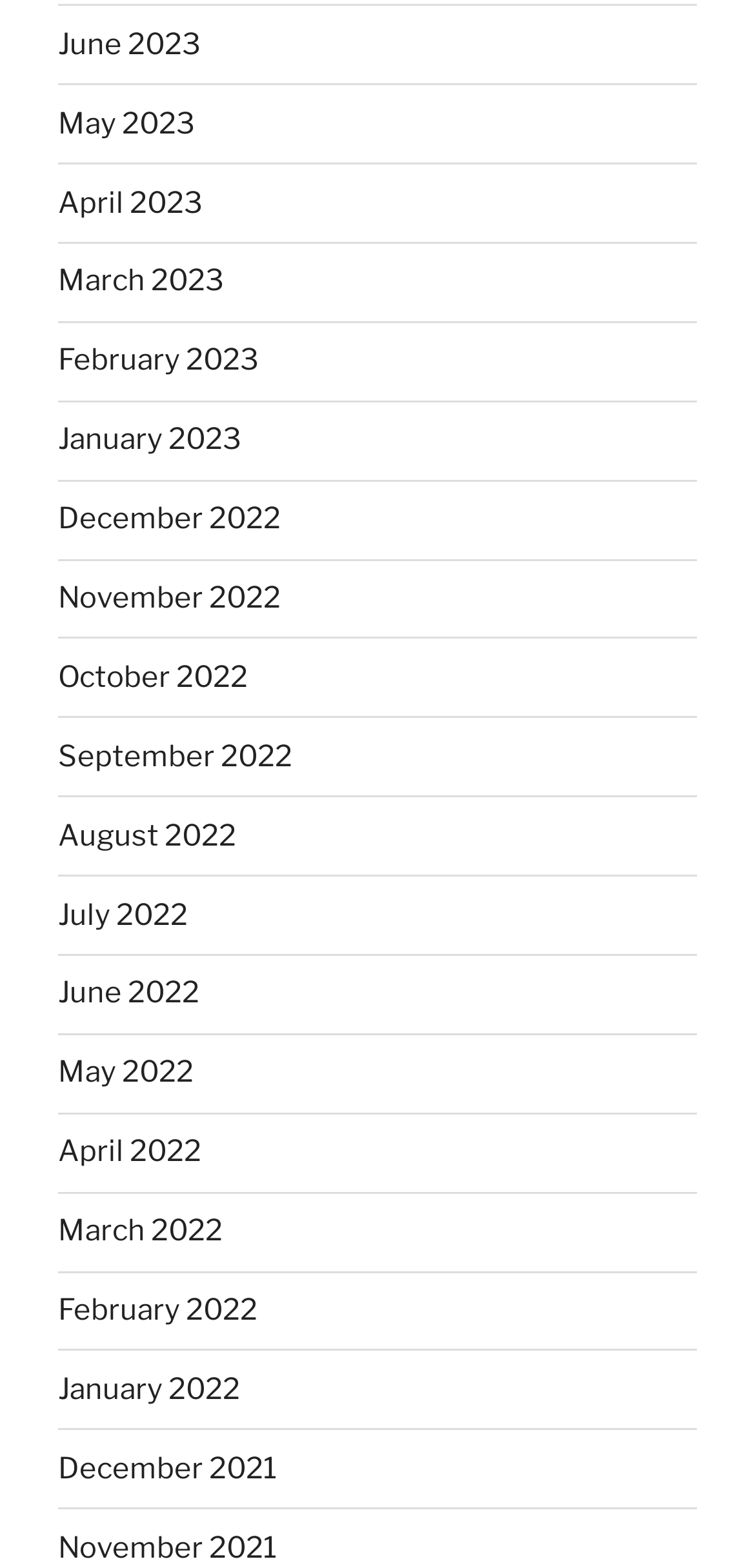Determine the bounding box coordinates of the clickable element to achieve the following action: 'view May 2022'. Provide the coordinates as four float values between 0 and 1, formatted as [left, top, right, bottom].

[0.077, 0.673, 0.256, 0.695]